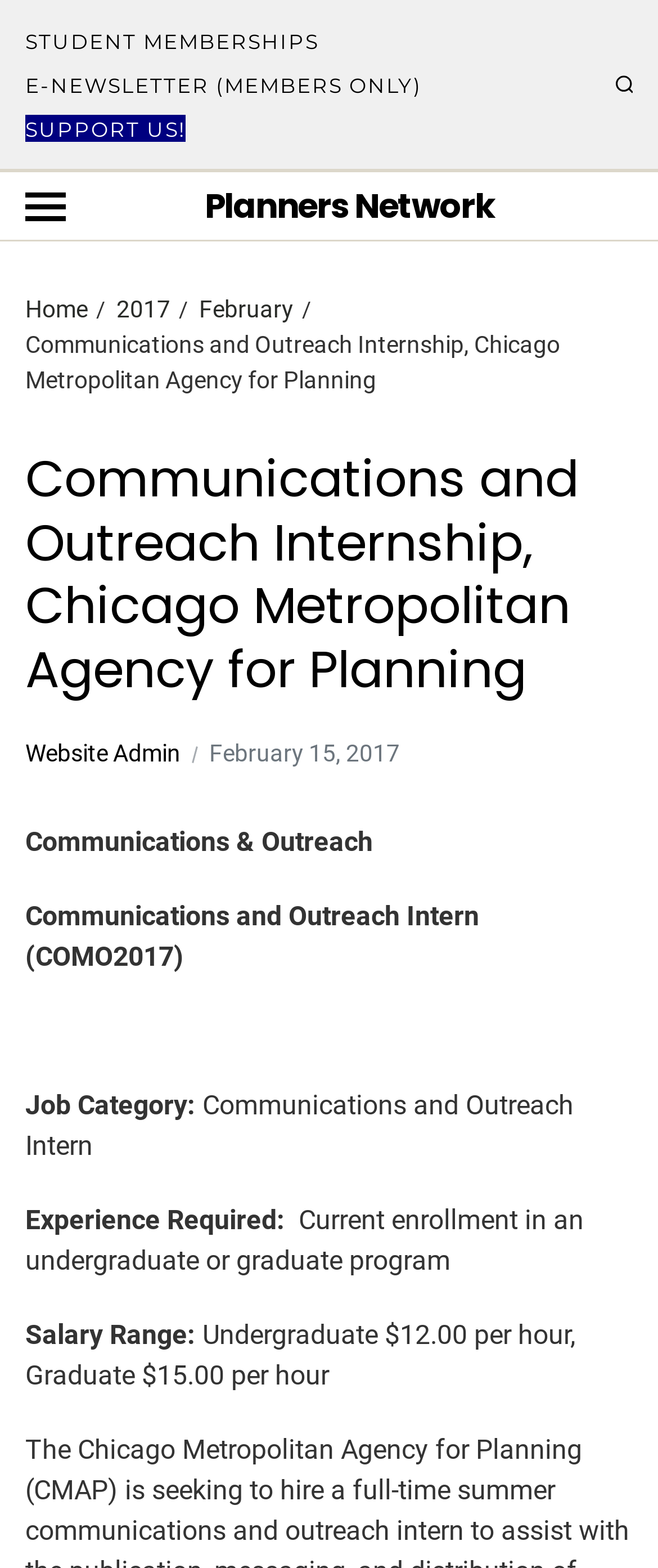Generate an in-depth caption that captures all aspects of the webpage.

This webpage is about a job posting for a Communications and Outreach Internship at the Chicago Metropolitan Agency for Planning, as indicated by the title "Communications and Outreach Internship, Chicago Metropolitan Agency for Planning – Planners Network". 

At the top left of the page, there are three links: "STUDENT MEMBERSHIPS", "E-NEWSLETTER (MEMBERS ONLY)", and "SUPPORT US!". On the top right, there are two buttons, one of which is an "Off Canvas" button. 

Below these elements, the page is divided into two main sections. On the left, there is a navigation menu with breadcrumbs, showing the path "Home" > "2017" > "February". On the right, there is a header section with the title "Communications and Outreach Internship, Chicago Metropolitan Agency for Planning" and a link to "Website Admin". 

Below the header, there is a section with job details, including the job title "Communications and Outreach Intern (COMO2017)", job category, experience required, and salary range. The job description is divided into several paragraphs, with the main content describing the job responsibilities and requirements. 

At the bottom of the page, there is a link on the right side, but its purpose is unclear.